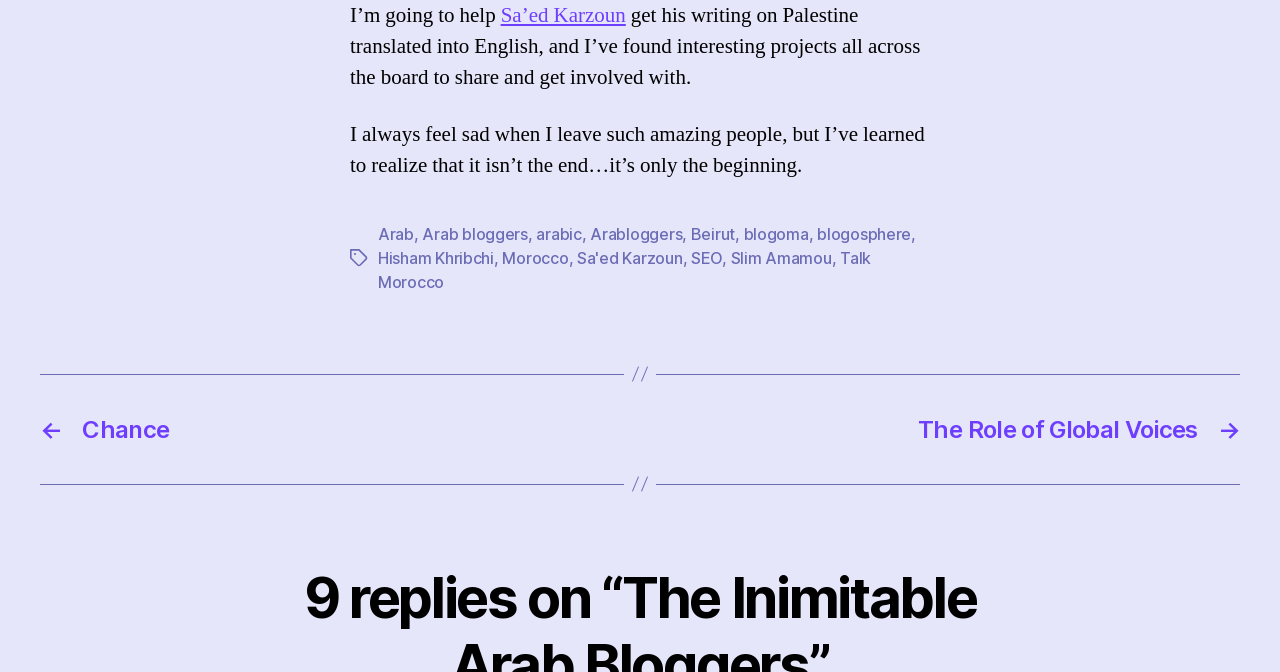Could you find the bounding box coordinates of the clickable area to complete this instruction: "check the post about Chance"?

[0.031, 0.618, 0.484, 0.661]